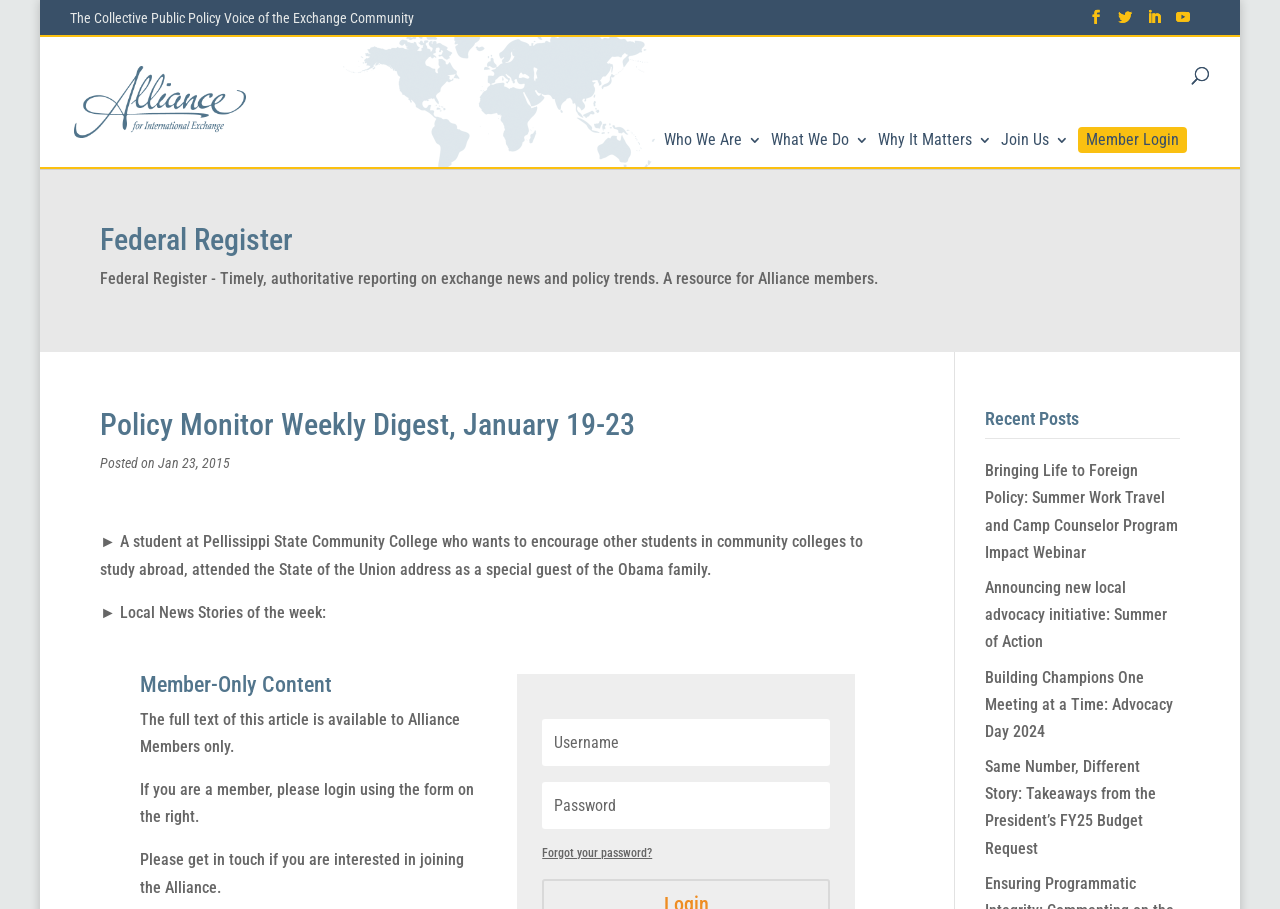Identify the bounding box coordinates of the region that should be clicked to execute the following instruction: "Login as a member".

[0.842, 0.14, 0.927, 0.168]